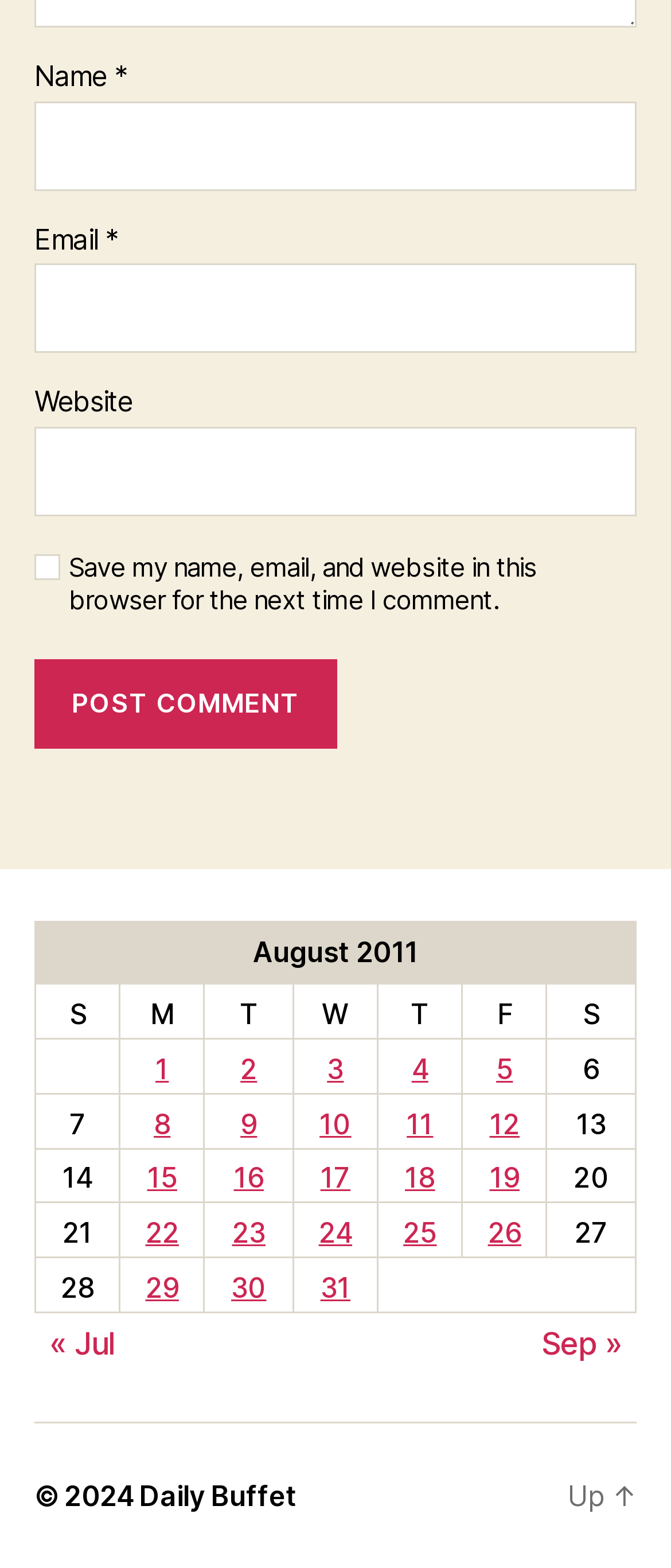Find and indicate the bounding box coordinates of the region you should select to follow the given instruction: "Enter your website".

[0.051, 0.272, 0.949, 0.329]